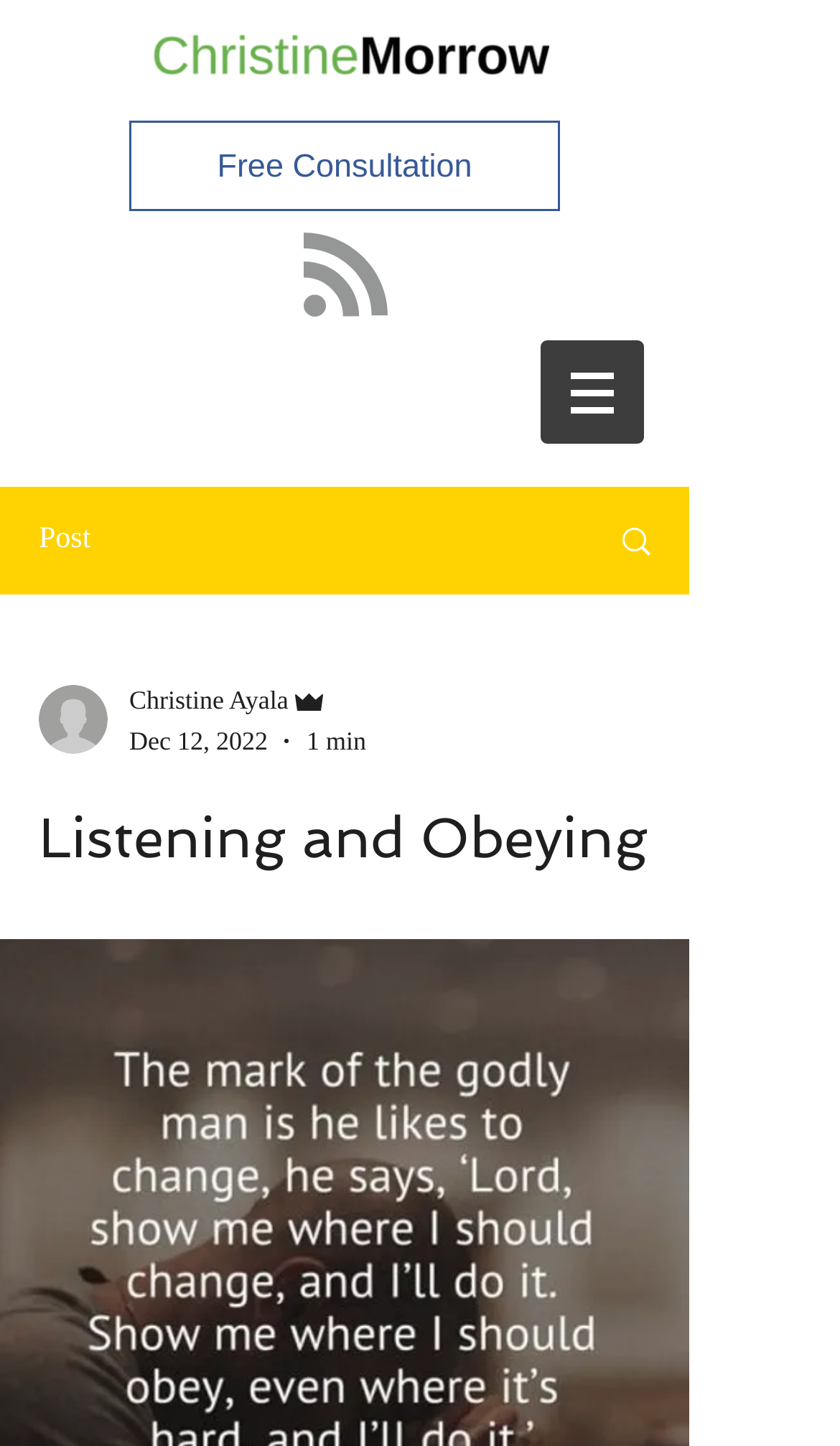How many images are on the webpage?
Carefully analyze the image and provide a detailed answer to the question.

I counted the number of image elements on the webpage, including the CA Logo, ChristineMorrow_edited.png, the image in the navigation button, the image in the link, the writer's picture, and the image in the 'Admin' element.